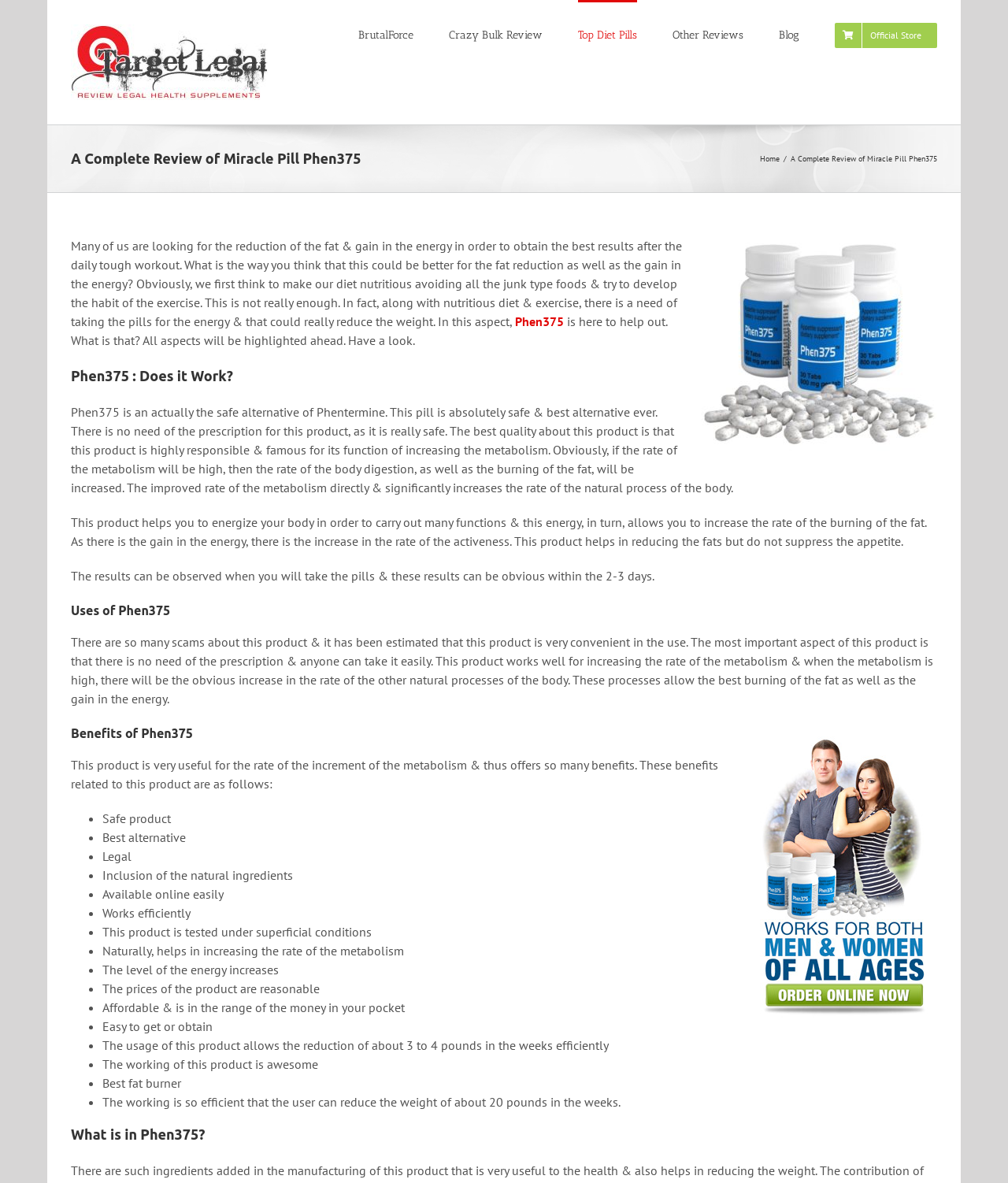How many benefits of Phen375 are listed?
Utilize the information in the image to give a detailed answer to the question.

The benefits of Phen375 are listed in a bulleted list, and there are 15 benefits mentioned, including 'Safe product', 'Best alternative', 'Legal', and 'Works efficiently'.